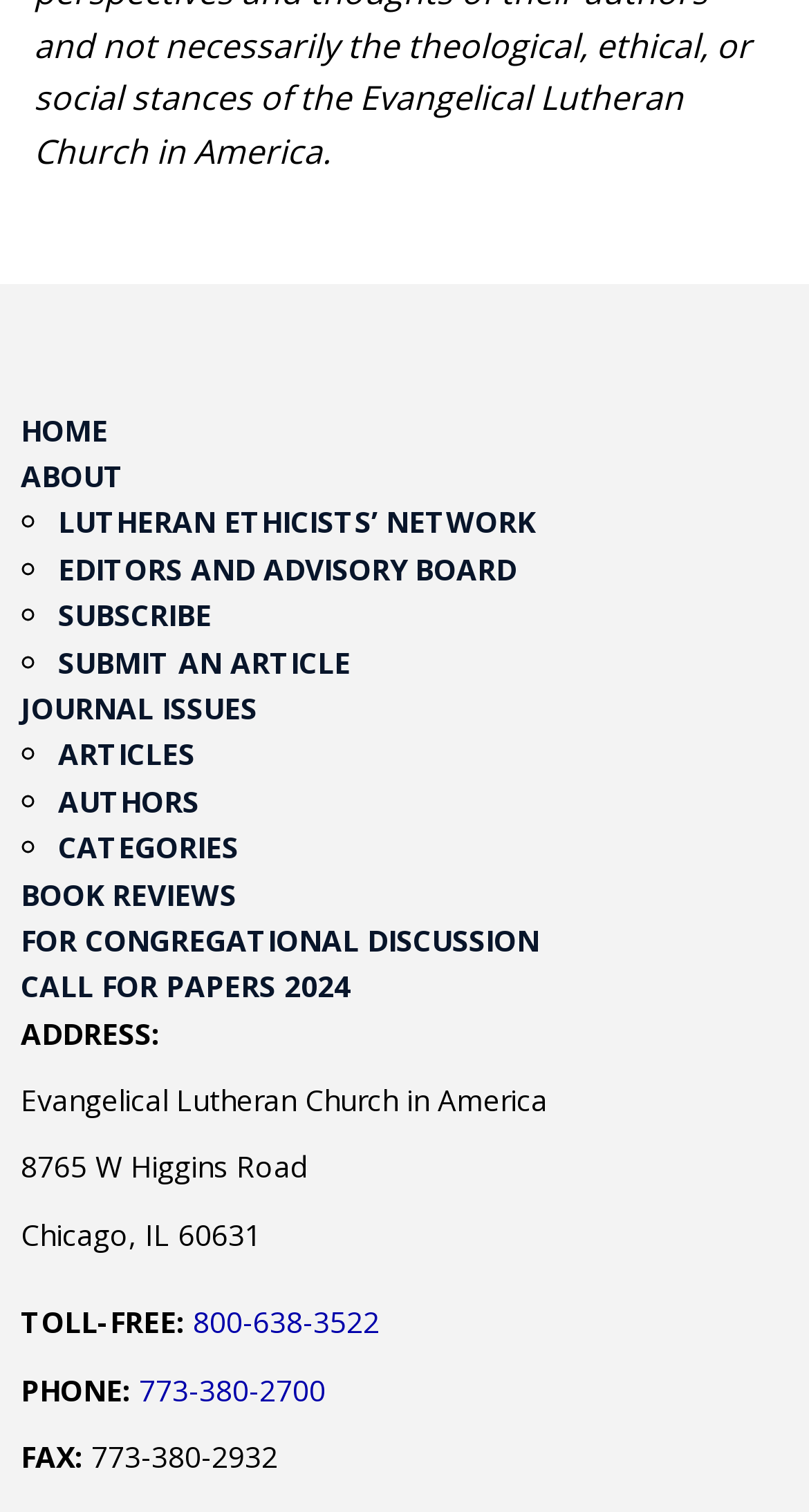Provide a single word or phrase to answer the given question: 
Is there a link to submit an article?

Yes